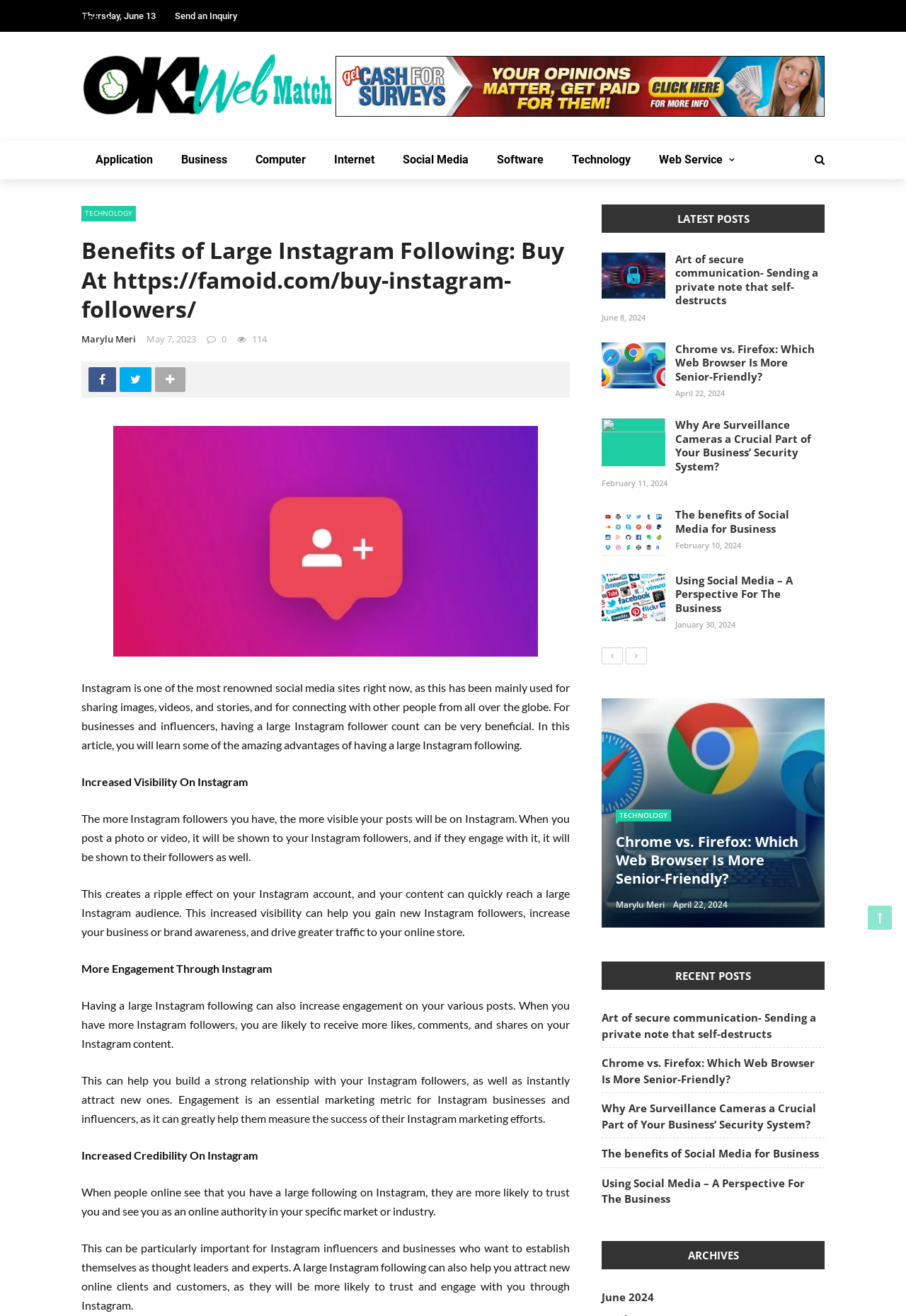Determine the bounding box coordinates of the clickable element to complete this instruction: "Click on the 'Previous' link". Provide the coordinates in the format of four float numbers between 0 and 1, [left, top, right, bottom].

[0.664, 0.492, 0.688, 0.505]